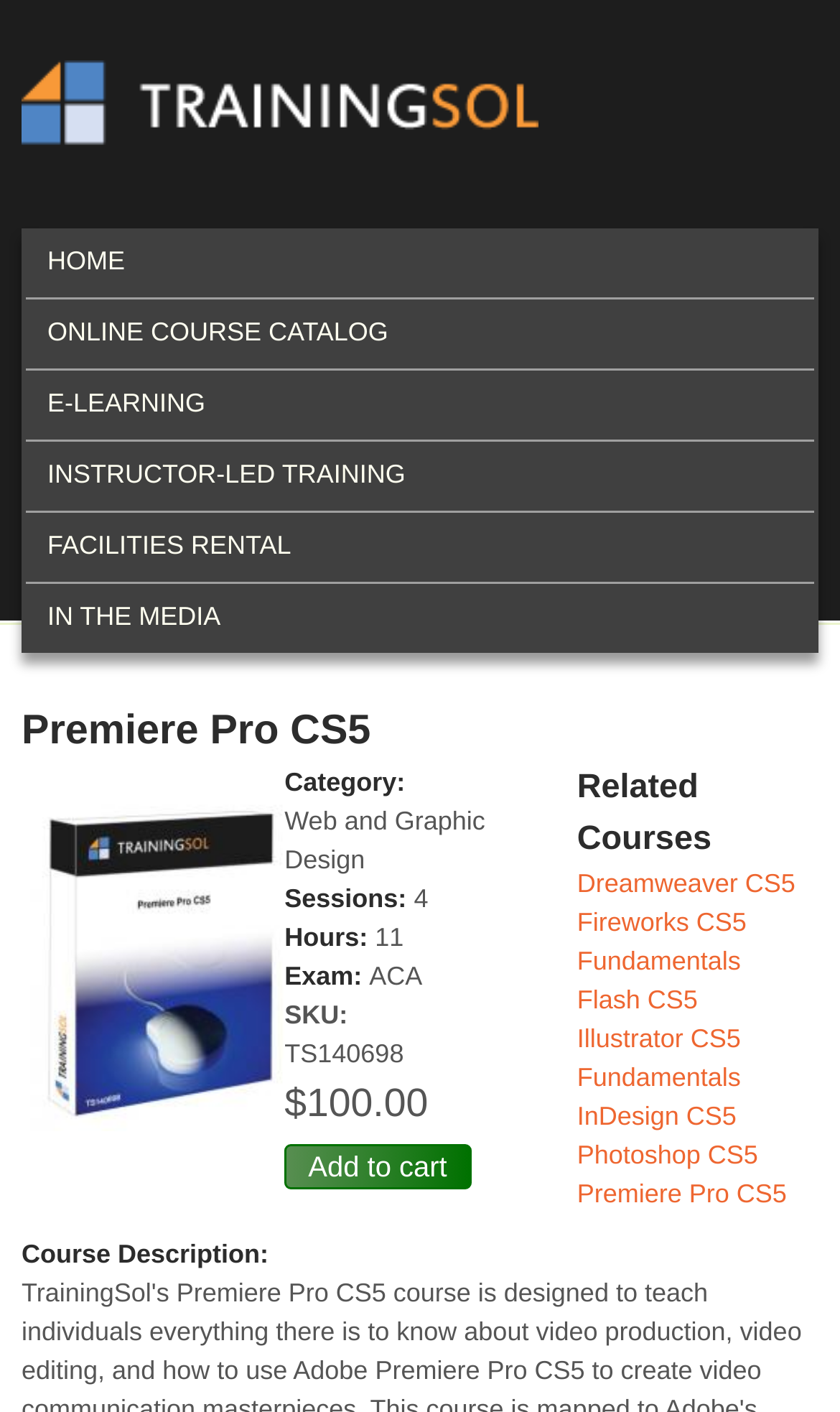Determine the bounding box coordinates for the area that should be clicked to carry out the following instruction: "read the blog".

None